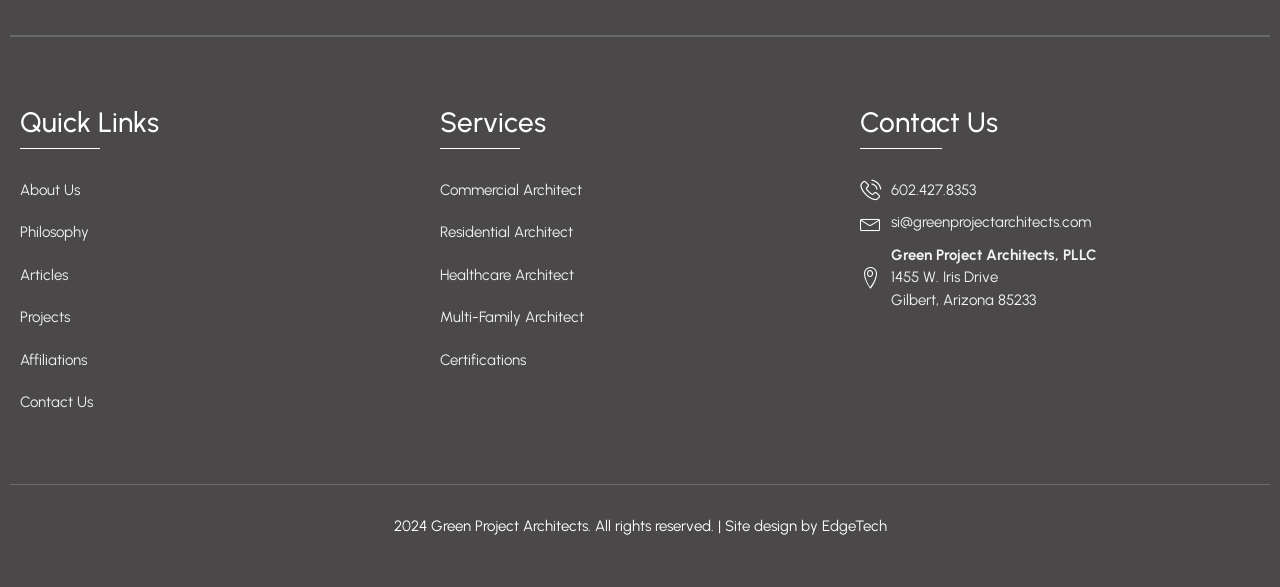Kindly provide the bounding box coordinates of the section you need to click on to fulfill the given instruction: "visit edge tech website".

[0.642, 0.88, 0.693, 0.911]